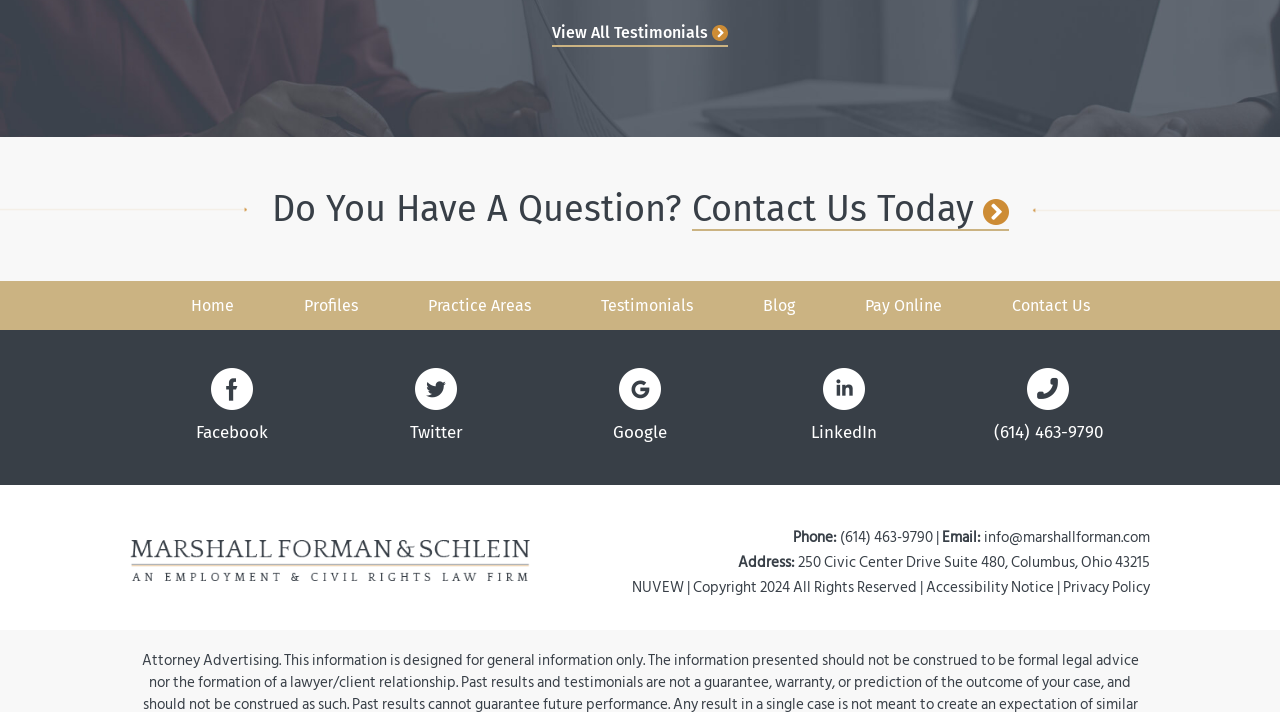What is the email address to contact?
Carefully analyze the image and provide a detailed answer to the question.

I found the email address by looking at the link with the text 'info@marshallforman.com' which is located below the 'Email:' label, so the email address to contact is info@marshallforman.com.